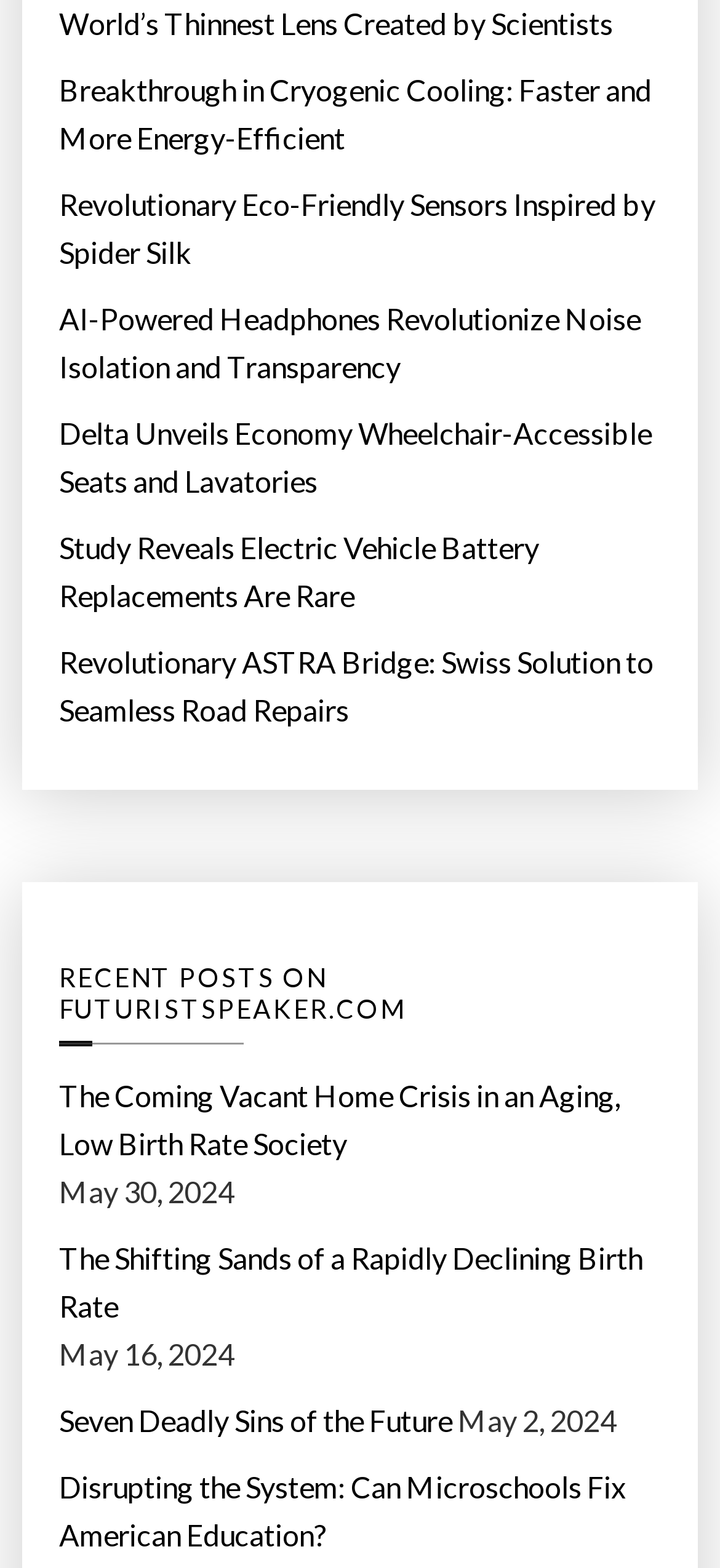Determine the bounding box coordinates for the clickable element to execute this instruction: "Check out the article on microschools". Provide the coordinates as four float numbers between 0 and 1, i.e., [left, top, right, bottom].

[0.082, 0.933, 0.918, 0.994]